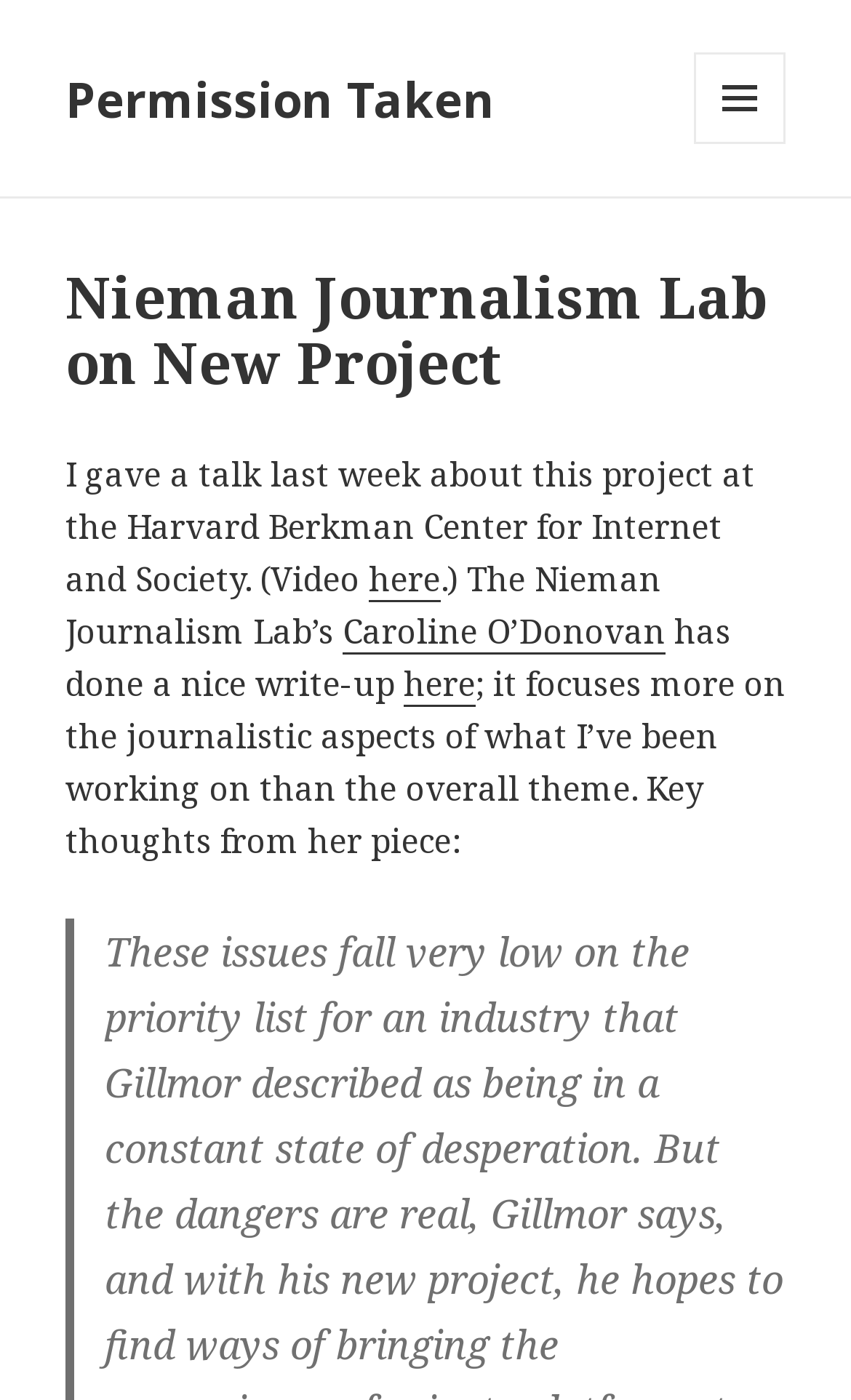Identify the bounding box coordinates for the UI element described by the following text: "Permission Taken". Provide the coordinates as four float numbers between 0 and 1, in the format [left, top, right, bottom].

[0.077, 0.047, 0.582, 0.093]